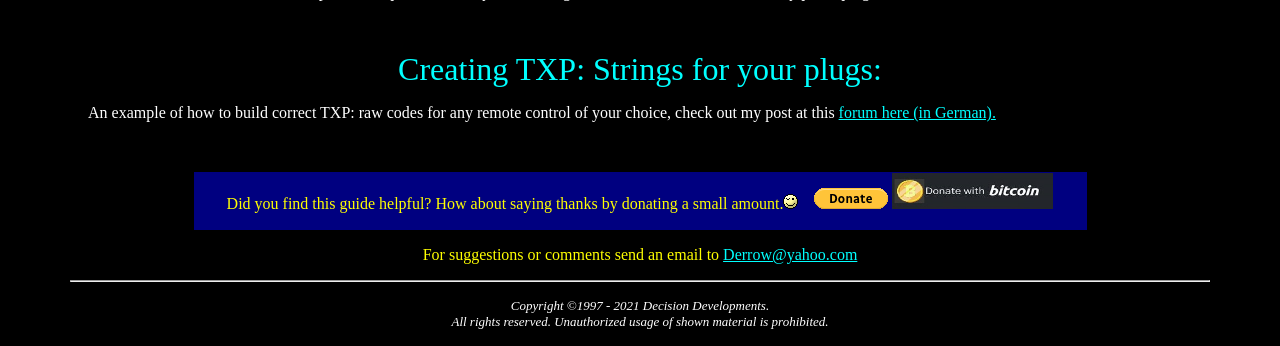Find the bounding box coordinates for the UI element that matches this description: "forum here (in German).".

[0.655, 0.301, 0.778, 0.35]